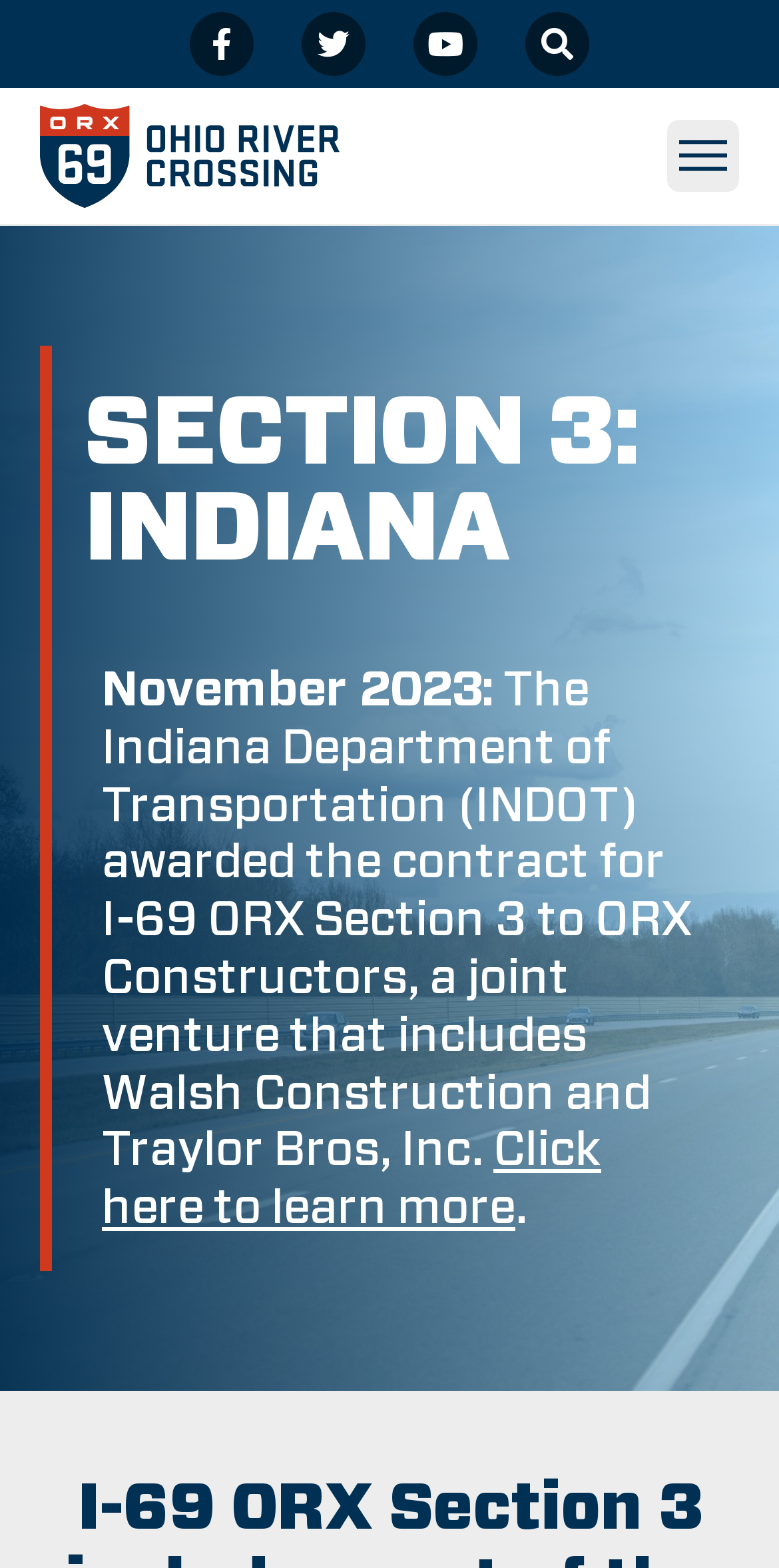Using the format (top-left x, top-left y, bottom-right x, bottom-right y), and given the element description, identify the bounding box coordinates within the screenshot: alt="Ohio River Crossing - Home"

[0.051, 0.066, 0.436, 0.132]